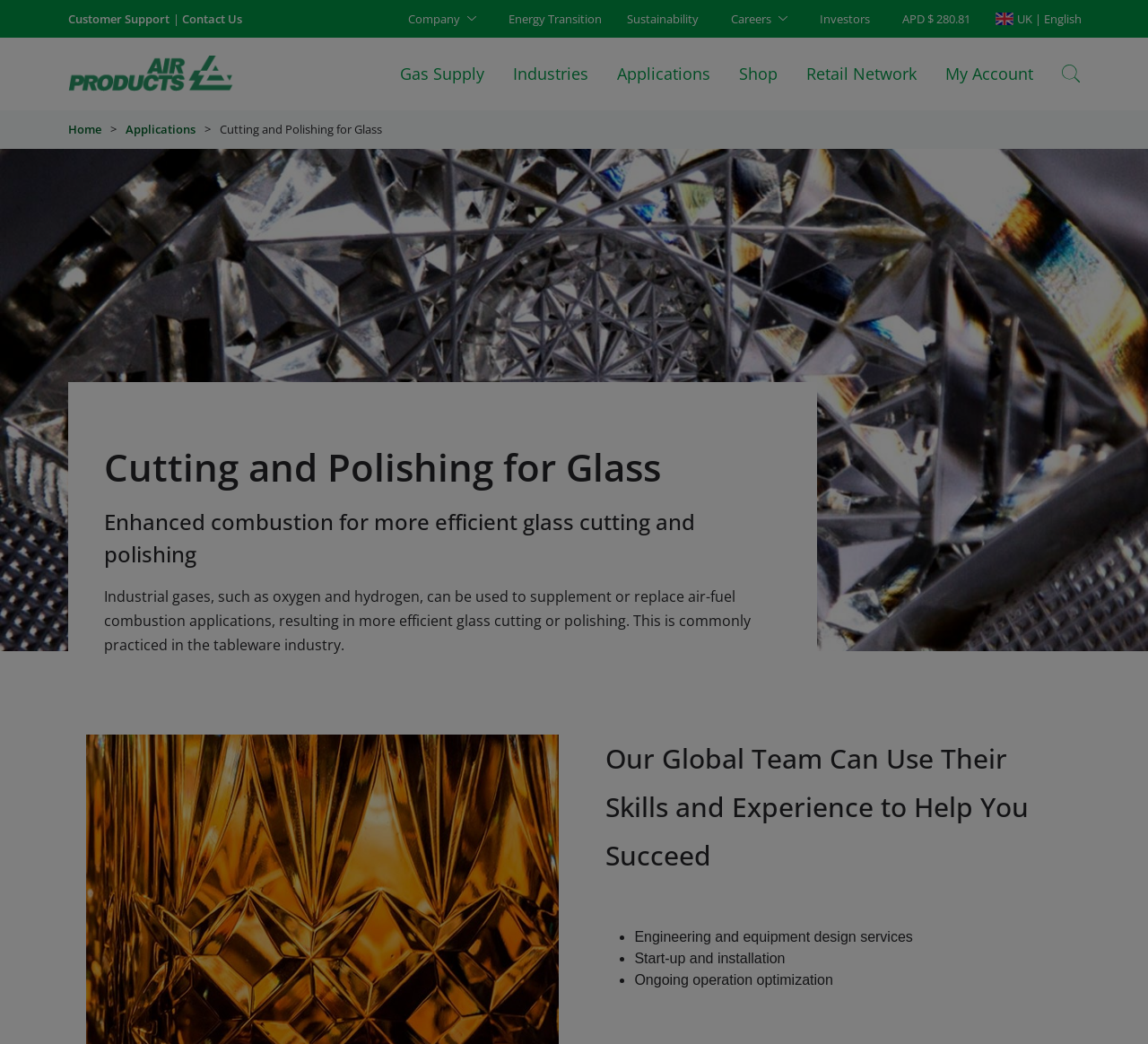Highlight the bounding box coordinates of the element you need to click to perform the following instruction: "Go to home page."

[0.059, 0.054, 0.203, 0.088]